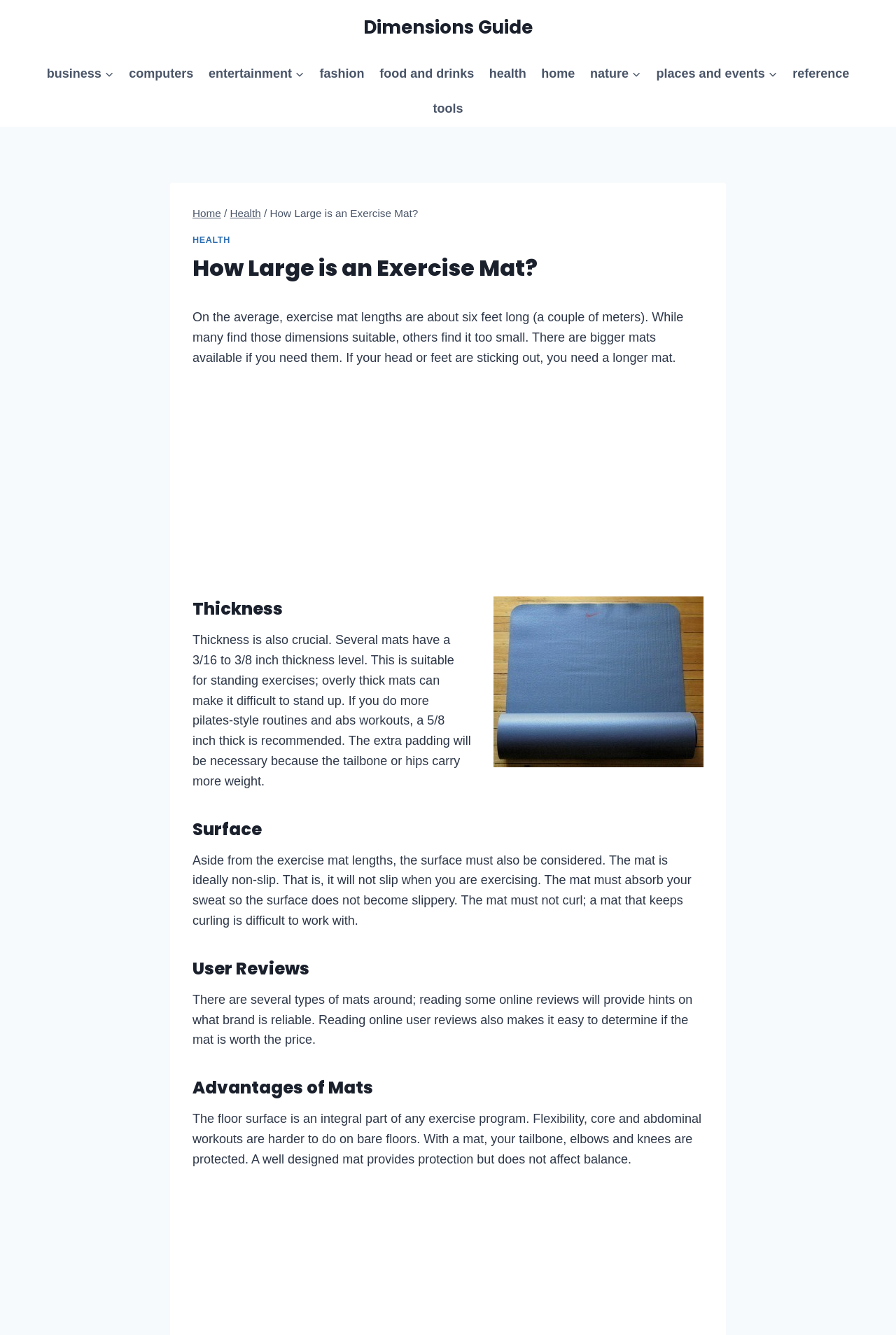Find the bounding box coordinates for the area that must be clicked to perform this action: "view 'October 20, 2017'".

None